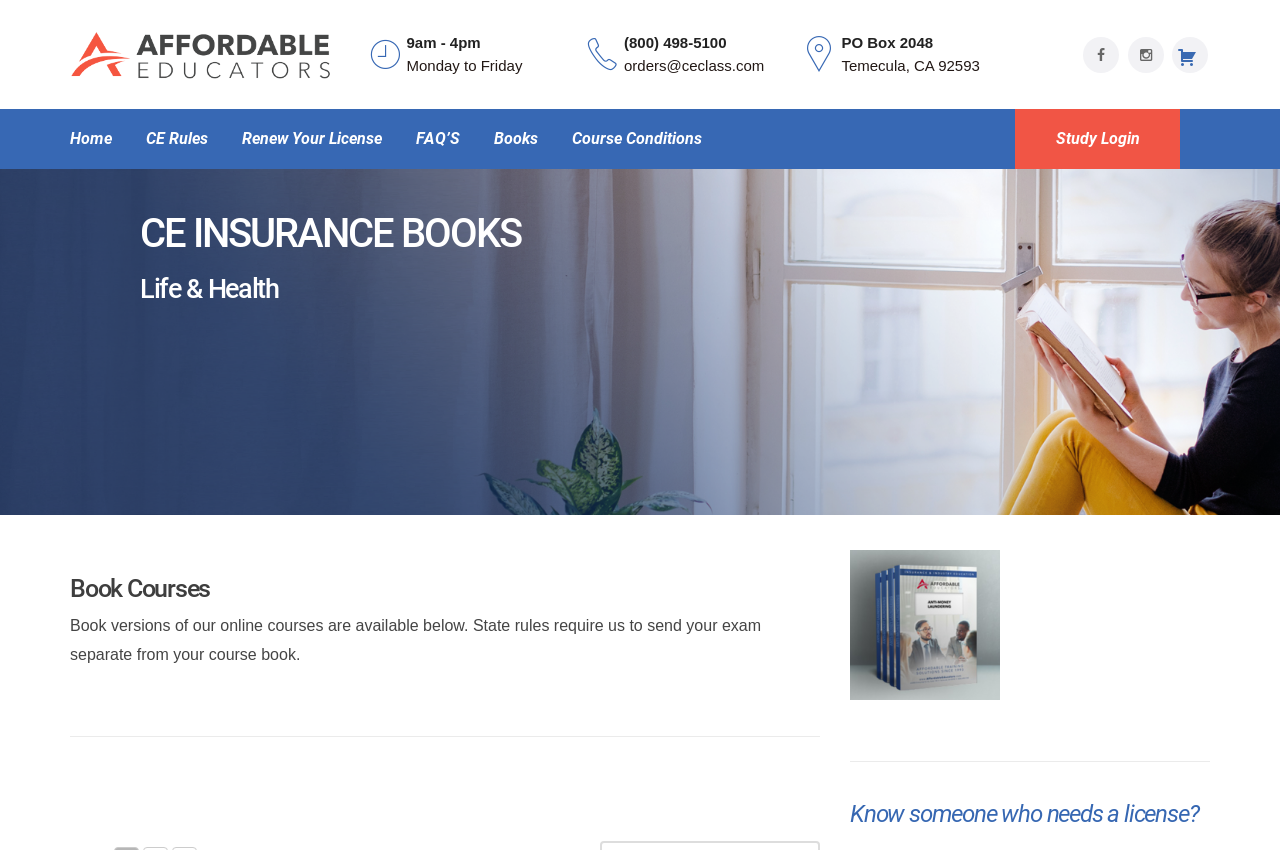What is the address for sending orders?
Craft a detailed and extensive response to the question.

I found the address by looking at the top section of the webpage, where the contact information is listed. The address is displayed as 'PO Box 2048, Temecula, CA 92593'.